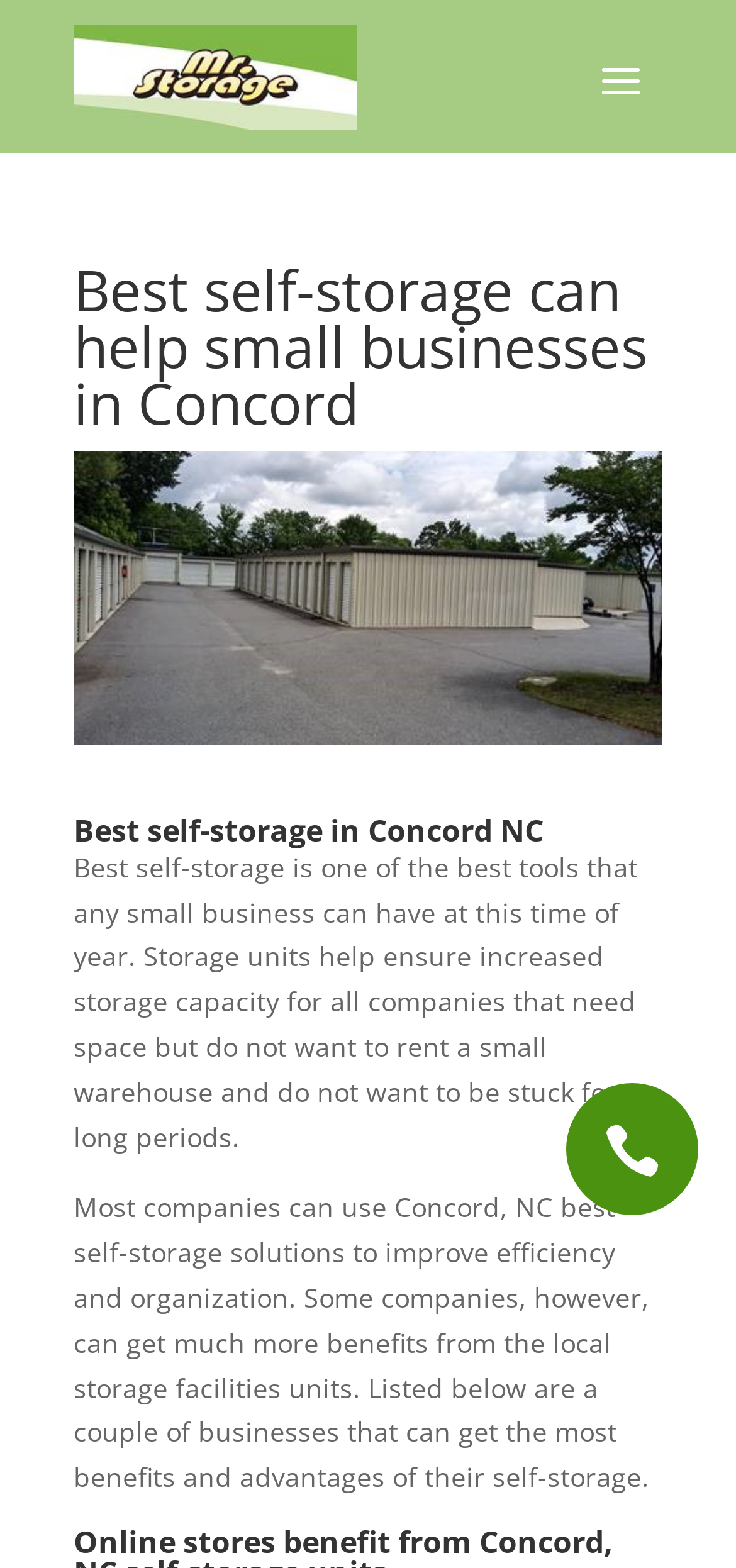Answer the question below in one word or phrase:
What type of image is displayed on the webpage?

Storage space in Concord